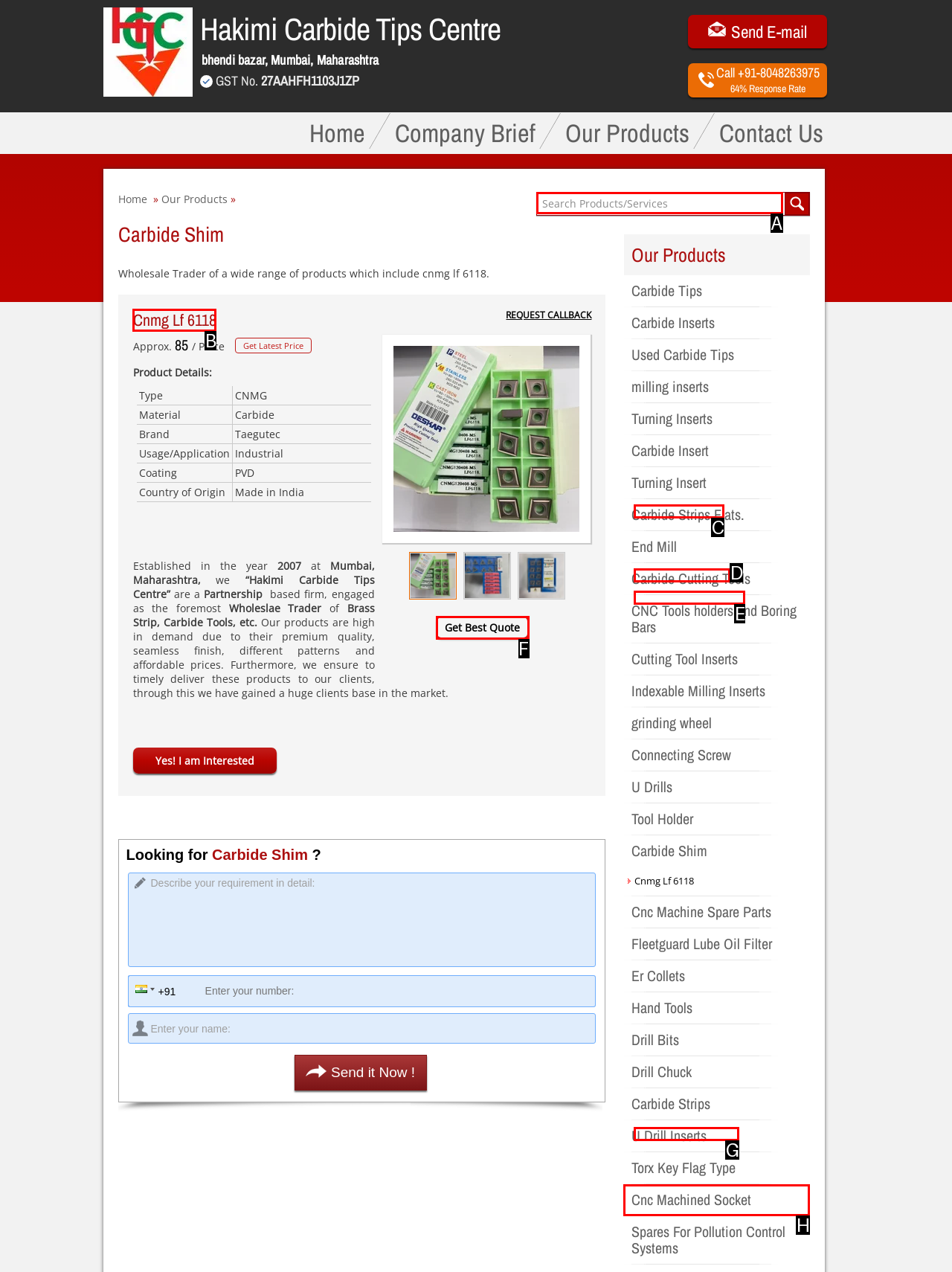Given the instruction: Search for products or services, which HTML element should you click on?
Answer with the letter that corresponds to the correct option from the choices available.

A